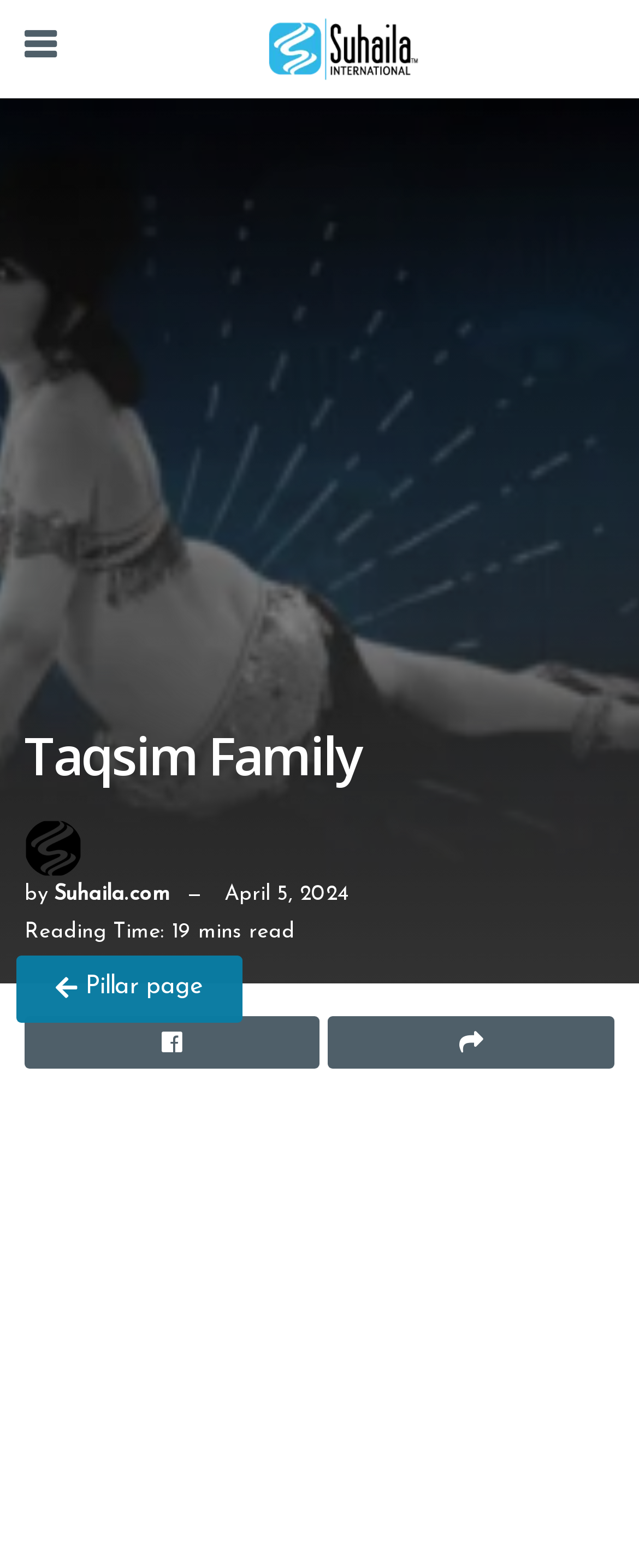Provide your answer in a single word or phrase: 
What is the reading time of the article?

19 mins read